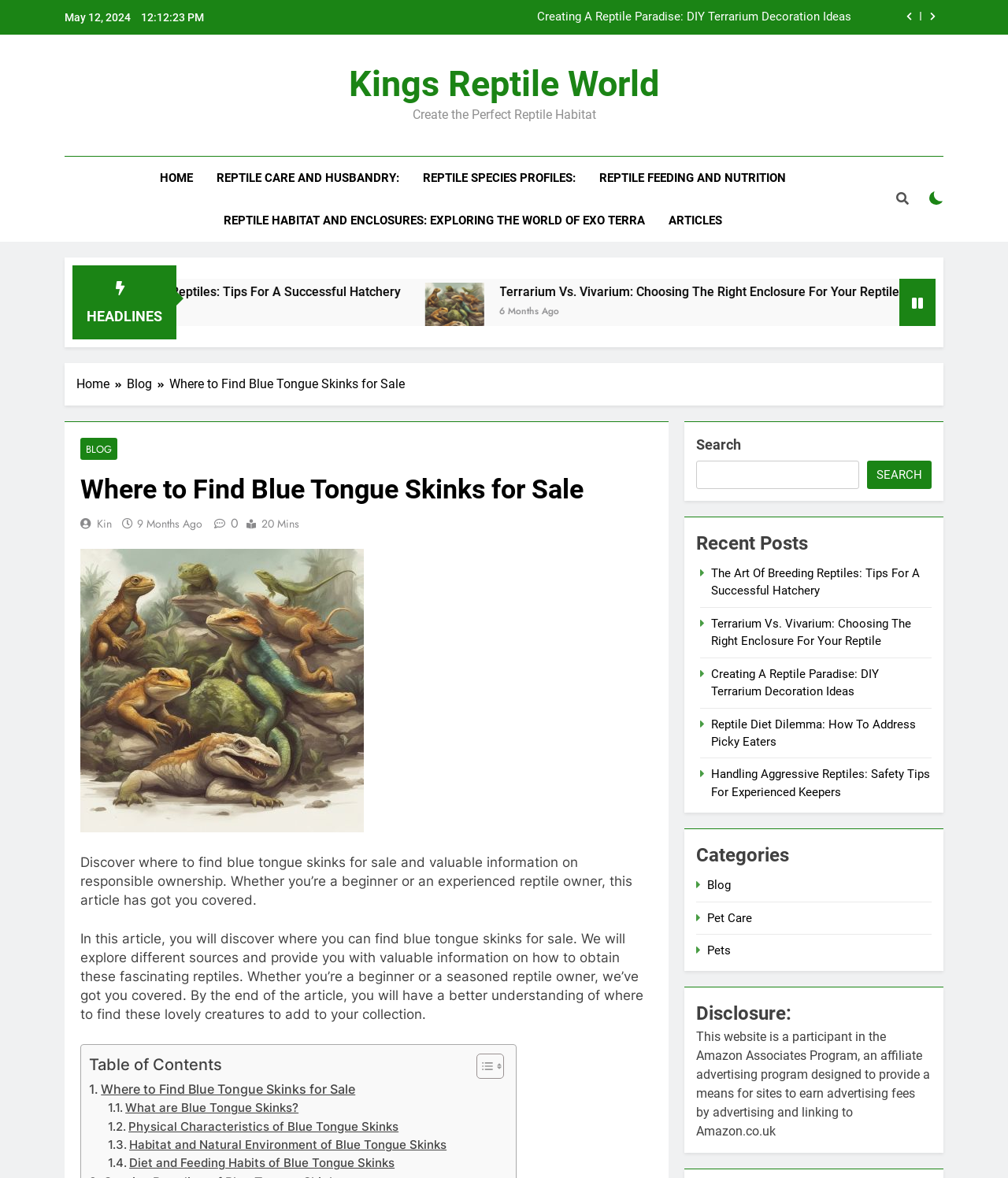Please determine the bounding box coordinates of the clickable area required to carry out the following instruction: "Check the 'Recent Posts' section". The coordinates must be four float numbers between 0 and 1, represented as [left, top, right, bottom].

[0.691, 0.449, 0.924, 0.473]